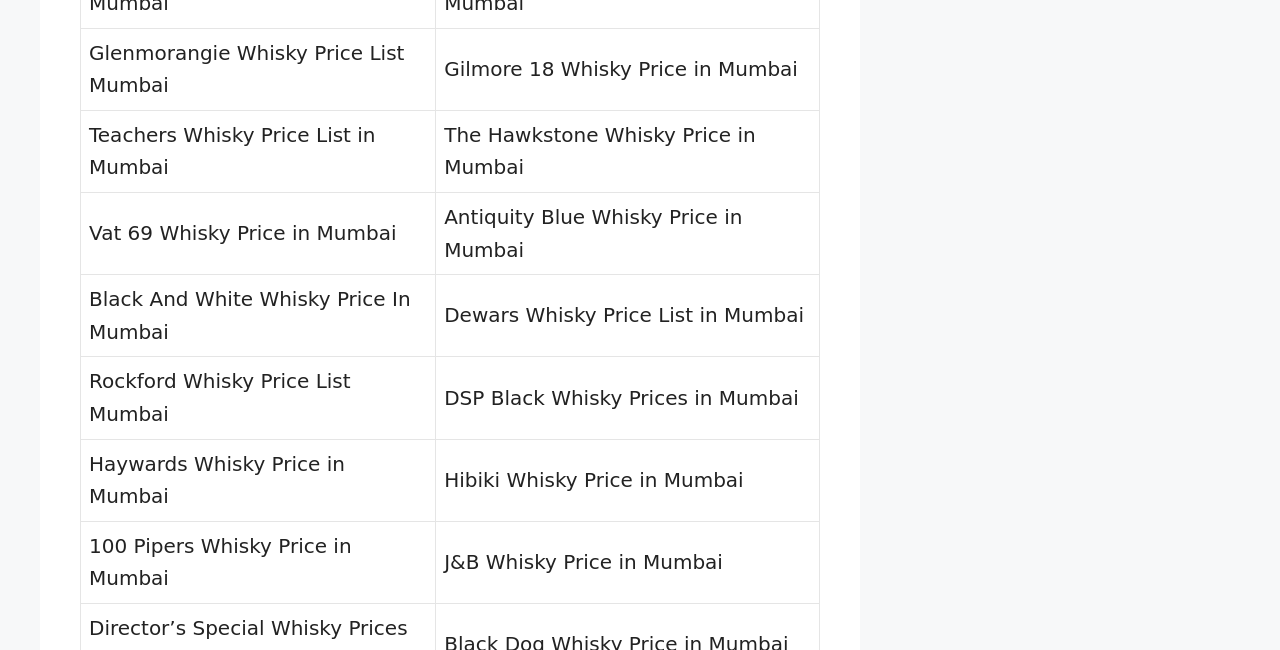Extract the bounding box coordinates of the UI element described: "J&B Whisky Price in Mumbai". Provide the coordinates in the format [left, top, right, bottom] with values ranging from 0 to 1.

[0.347, 0.846, 0.565, 0.883]